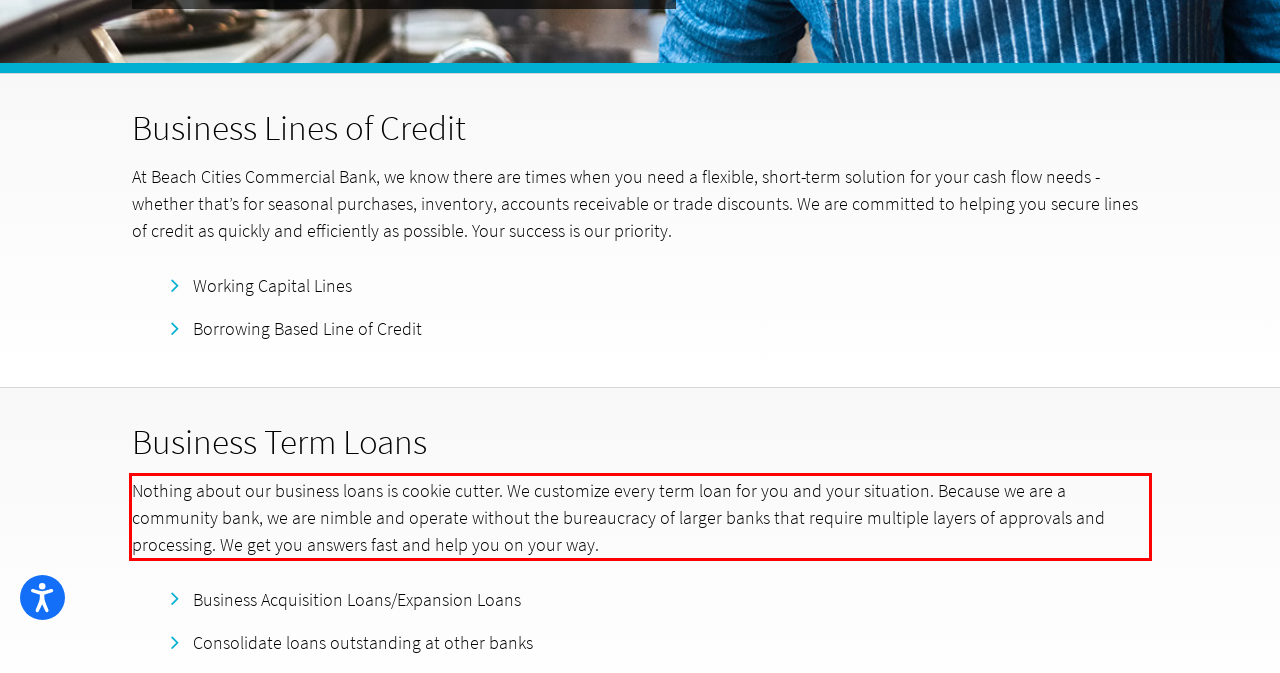Using the provided screenshot, read and generate the text content within the red-bordered area.

Nothing about our business loans is cookie cutter. We customize every term loan for you and your situation. Because we are a community bank, we are nimble and operate without the bureaucracy of larger banks that require multiple layers of approvals and processing. We get you answers fast and help you on your way.